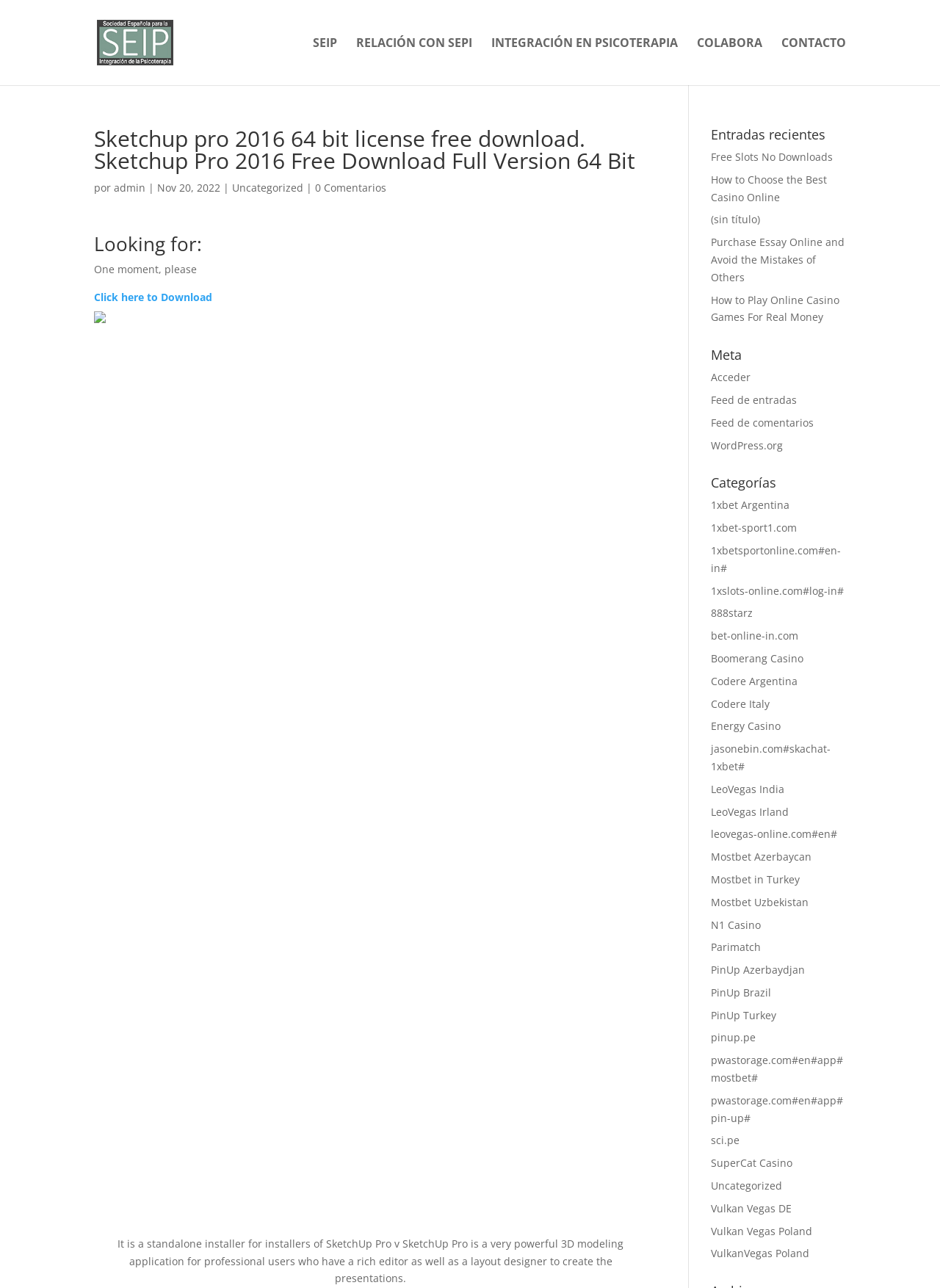What is the purpose of the 'Click here to Download' link?
Using the information from the image, give a concise answer in one word or a short phrase.

To download SketchUp Pro